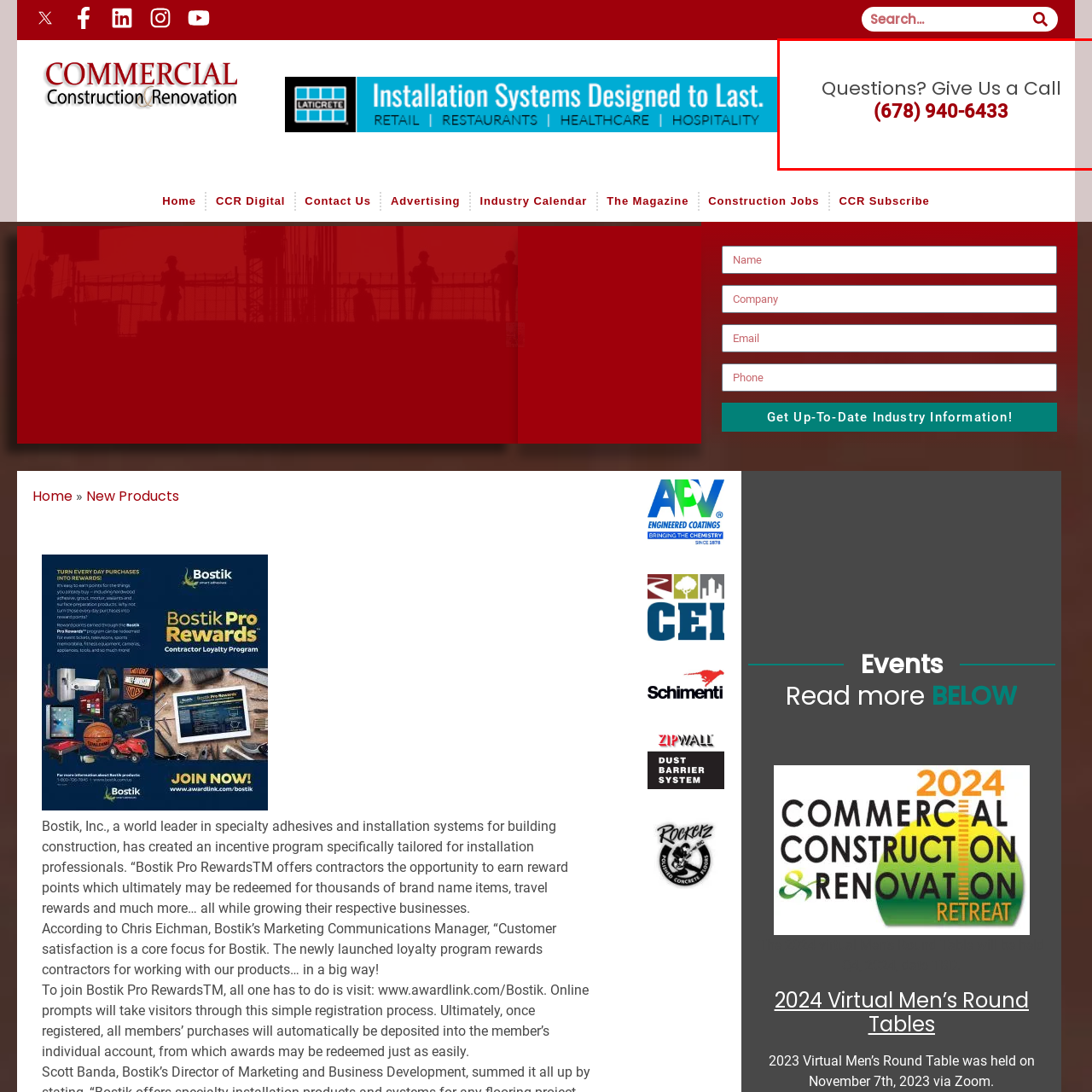Check the area bordered by the red box and provide a single word or phrase as the answer to the question: What color is the text of the header?

Red